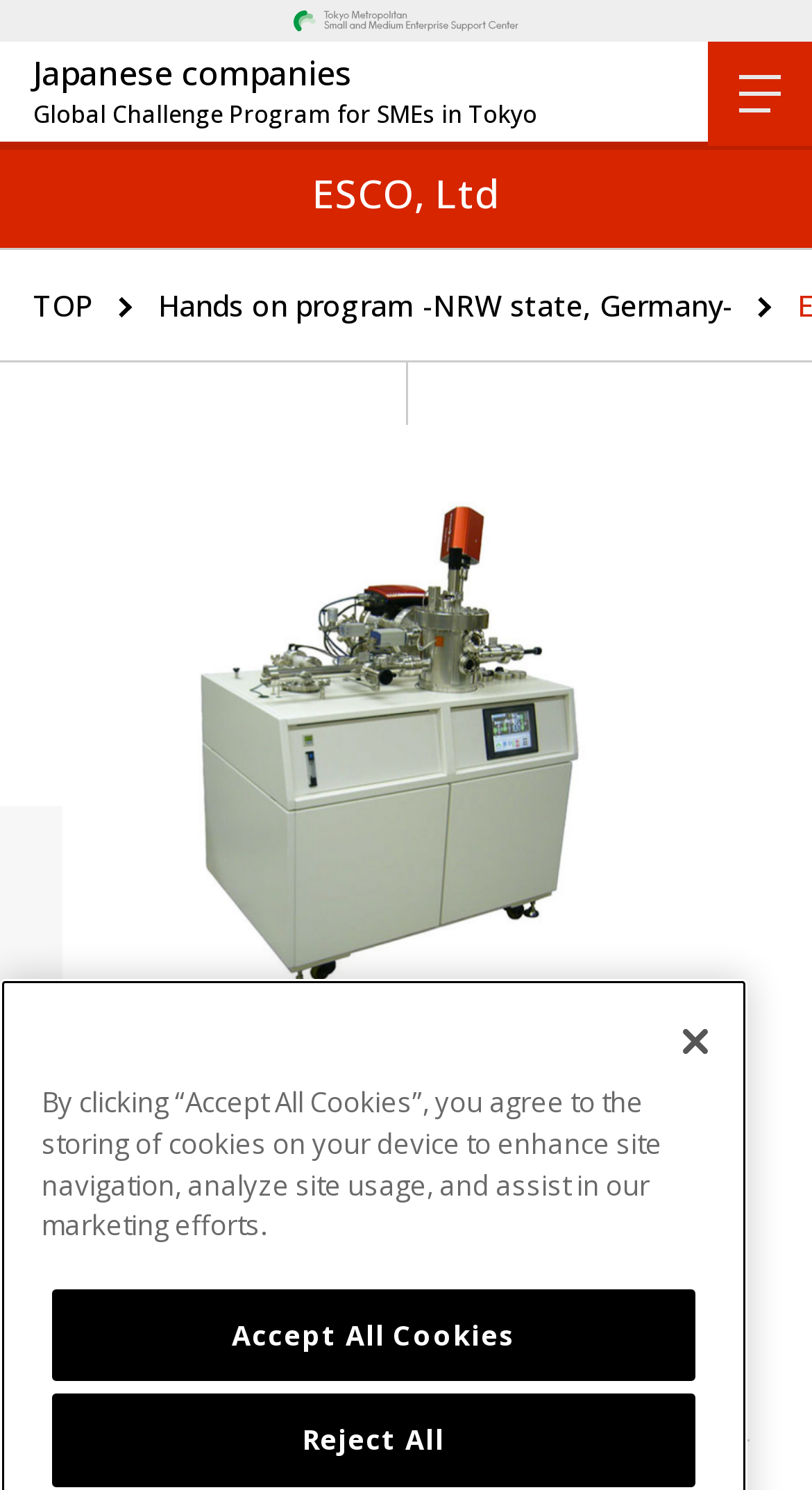What is the location of the SME support center?
Refer to the image and provide a one-word or short phrase answer.

Tokyo